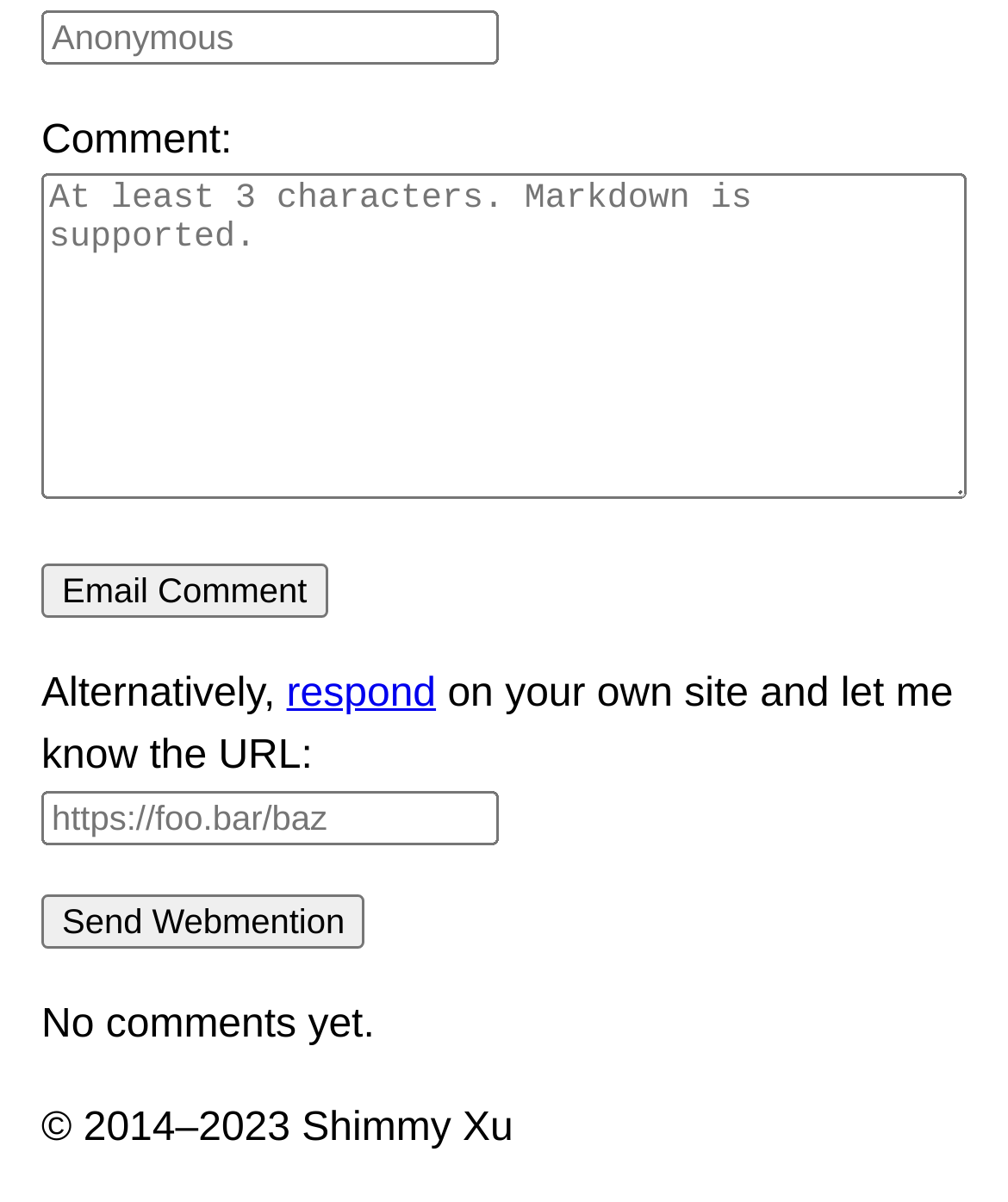Please provide the bounding box coordinates for the UI element as described: "Parfait!?". The coordinates must be four floats between 0 and 1, represented as [left, top, right, bottom].

None